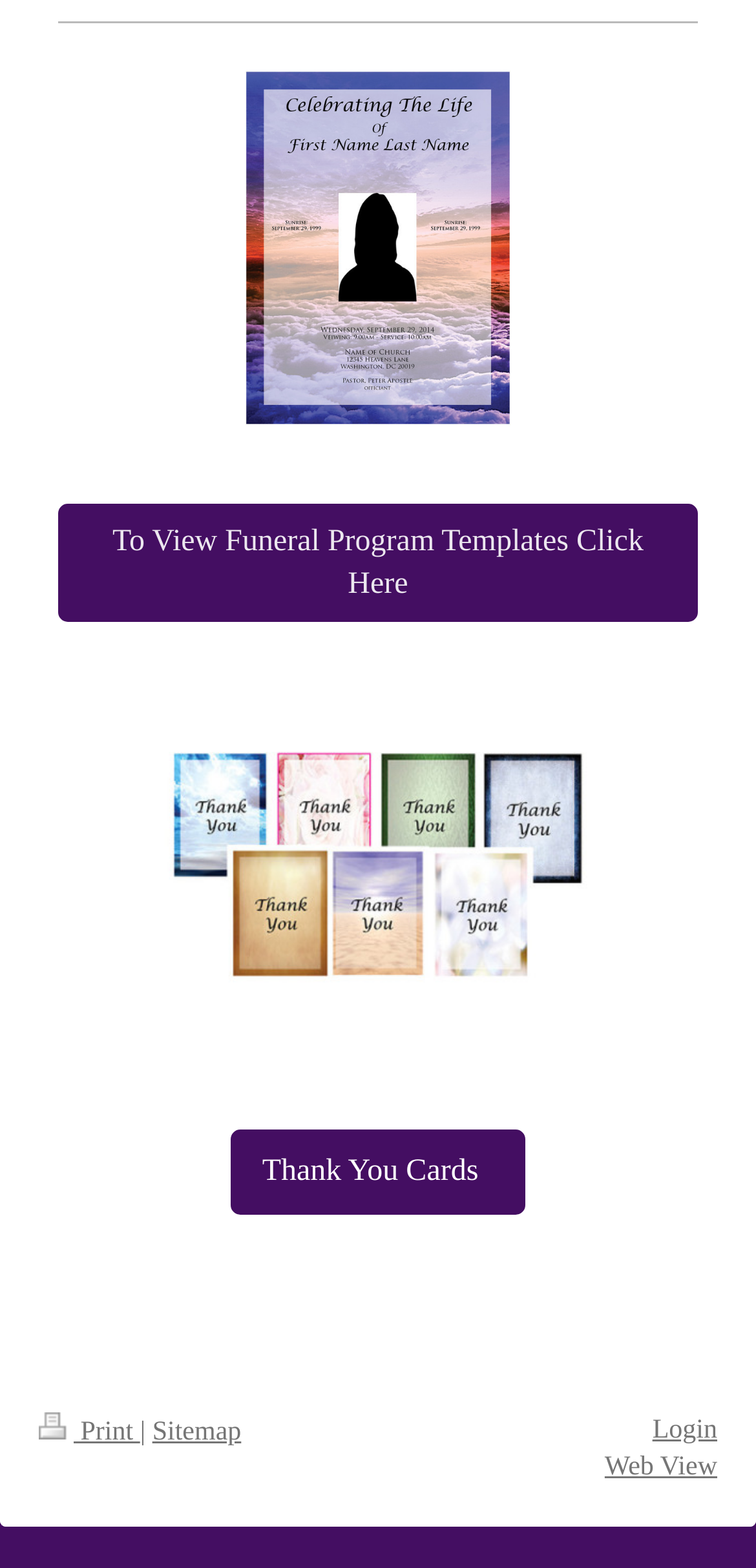Respond to the question below with a single word or phrase: What is the relationship between the links 'Login' and 'Web View'?

Alternative views